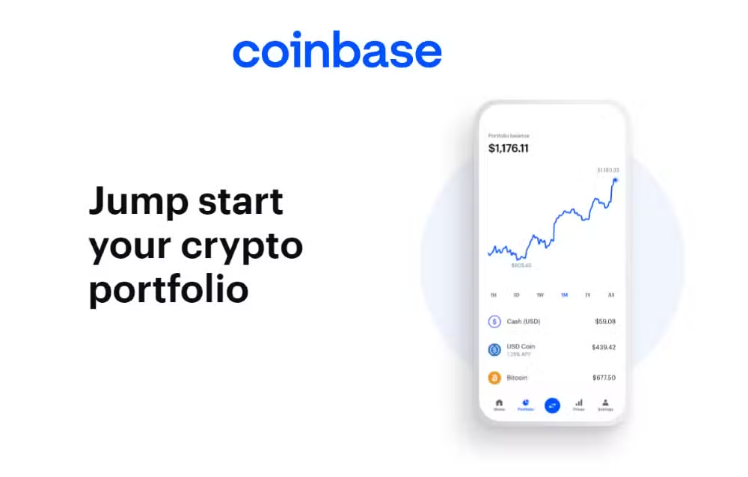What is the value of Bitcoin in the user's portfolio?
Respond to the question with a well-detailed and thorough answer.

The value of Bitcoin in the user's portfolio is displayed in the detailed figures for various cryptocurrencies, which is $671.50.